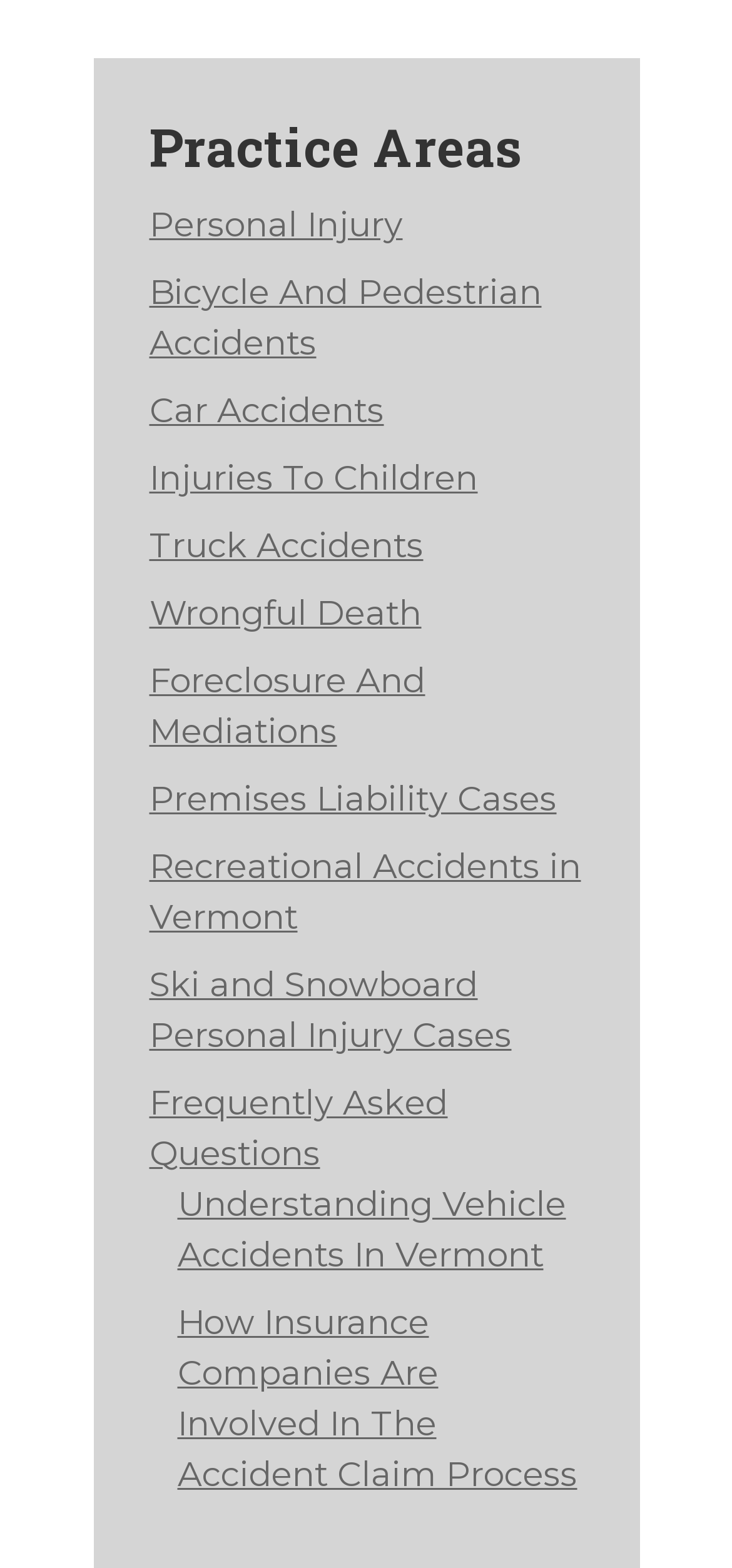Could you locate the bounding box coordinates for the section that should be clicked to accomplish this task: "Explore Understanding Vehicle Accidents In Vermont".

[0.242, 0.755, 0.773, 0.814]